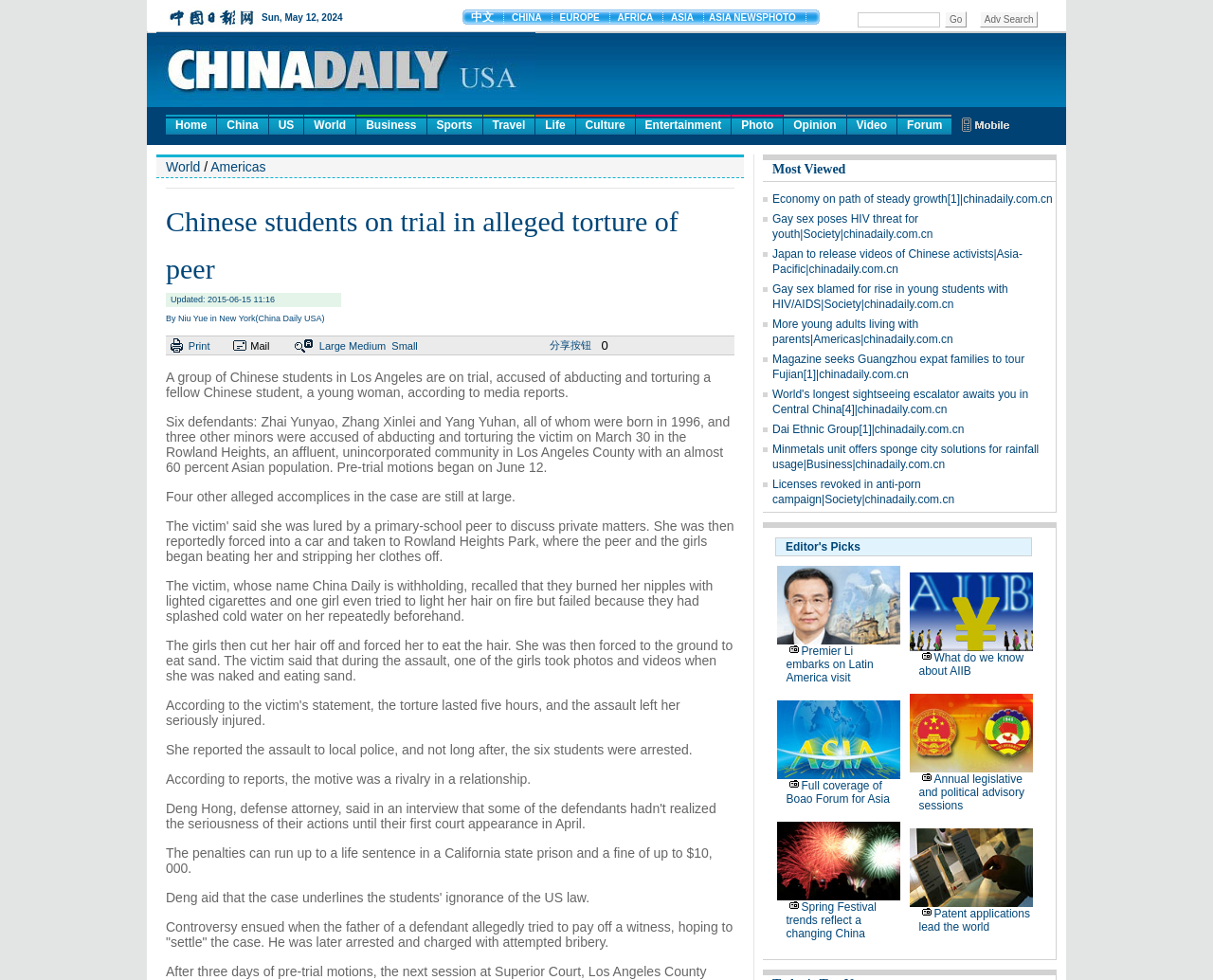How many alleged accomplices are still at large?
Please craft a detailed and exhaustive response to the question.

I determined the answer by reading the article content, which states 'Four other alleged accomplices in the case are still at large.'.